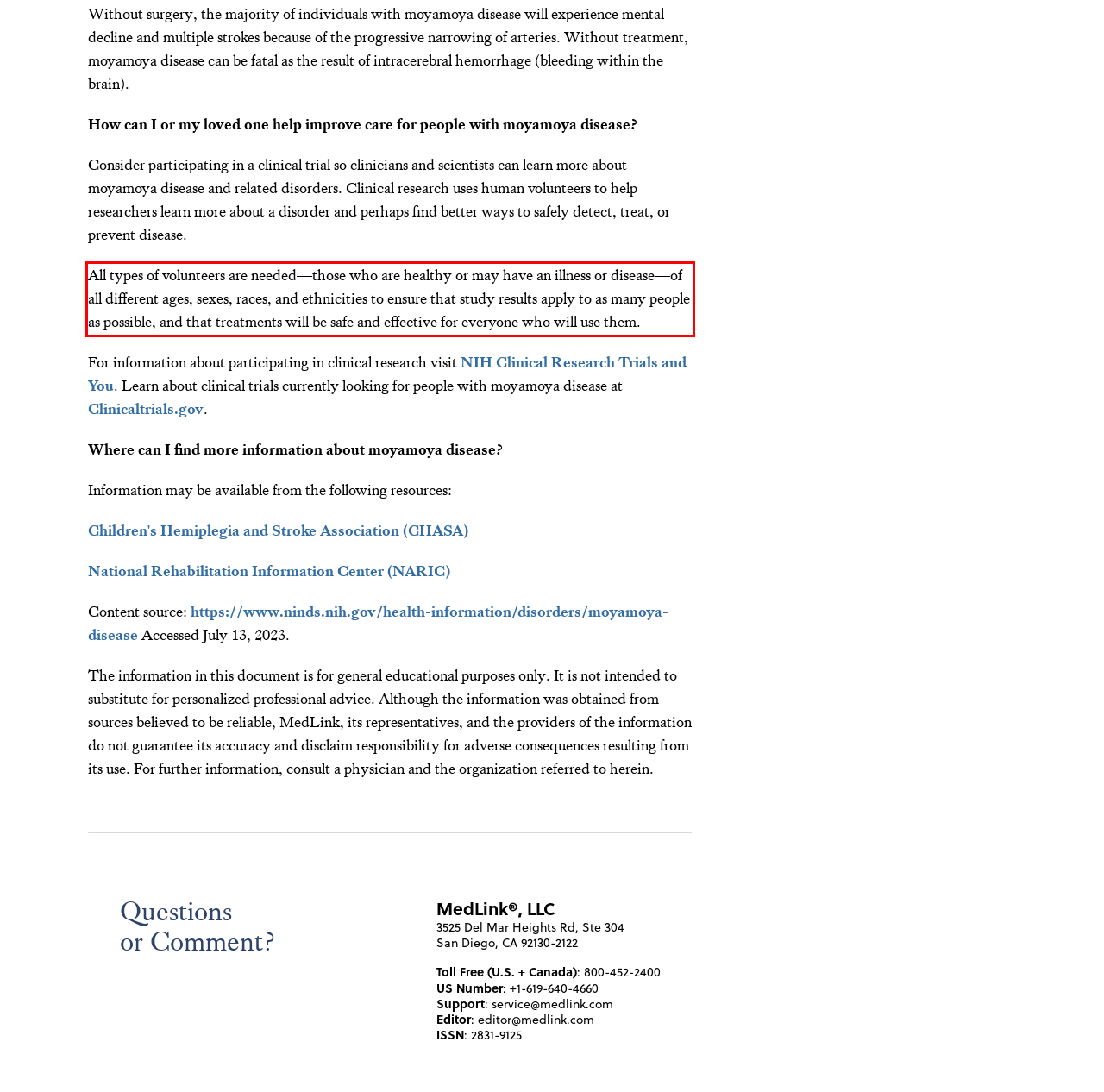You have a screenshot of a webpage with a red bounding box. Identify and extract the text content located inside the red bounding box.

All types of volunteers are needed—those who are healthy or may have an illness or disease—of all different ages, sexes, races, and ethnicities to ensure that study results apply to as many people as possible, and that treatments will be safe and effective for everyone who will use them.